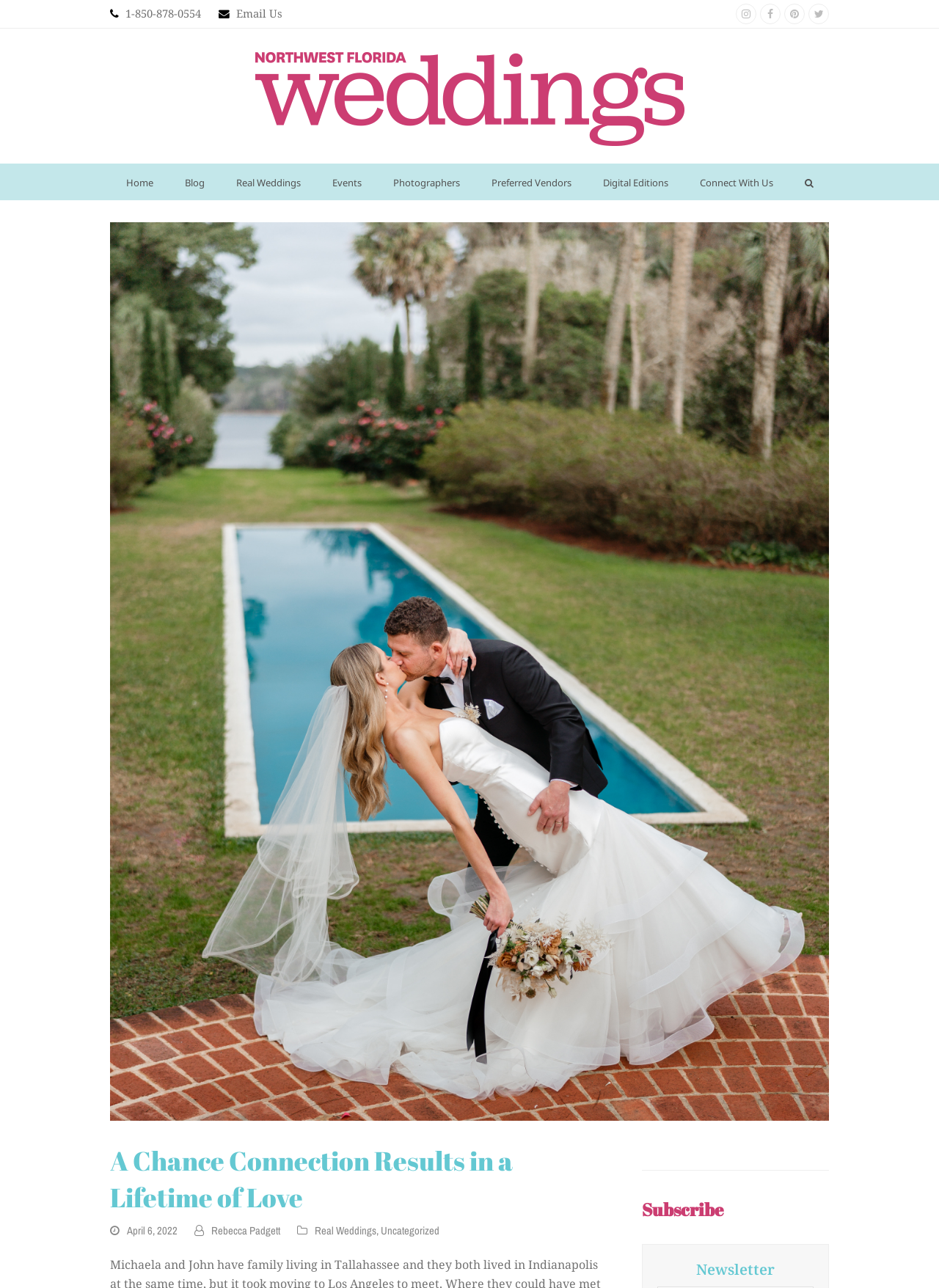Determine the bounding box coordinates for the HTML element mentioned in the following description: "Connect With Us". The coordinates should be a list of four floats ranging from 0 to 1, represented as [left, top, right, bottom].

[0.728, 0.127, 0.84, 0.155]